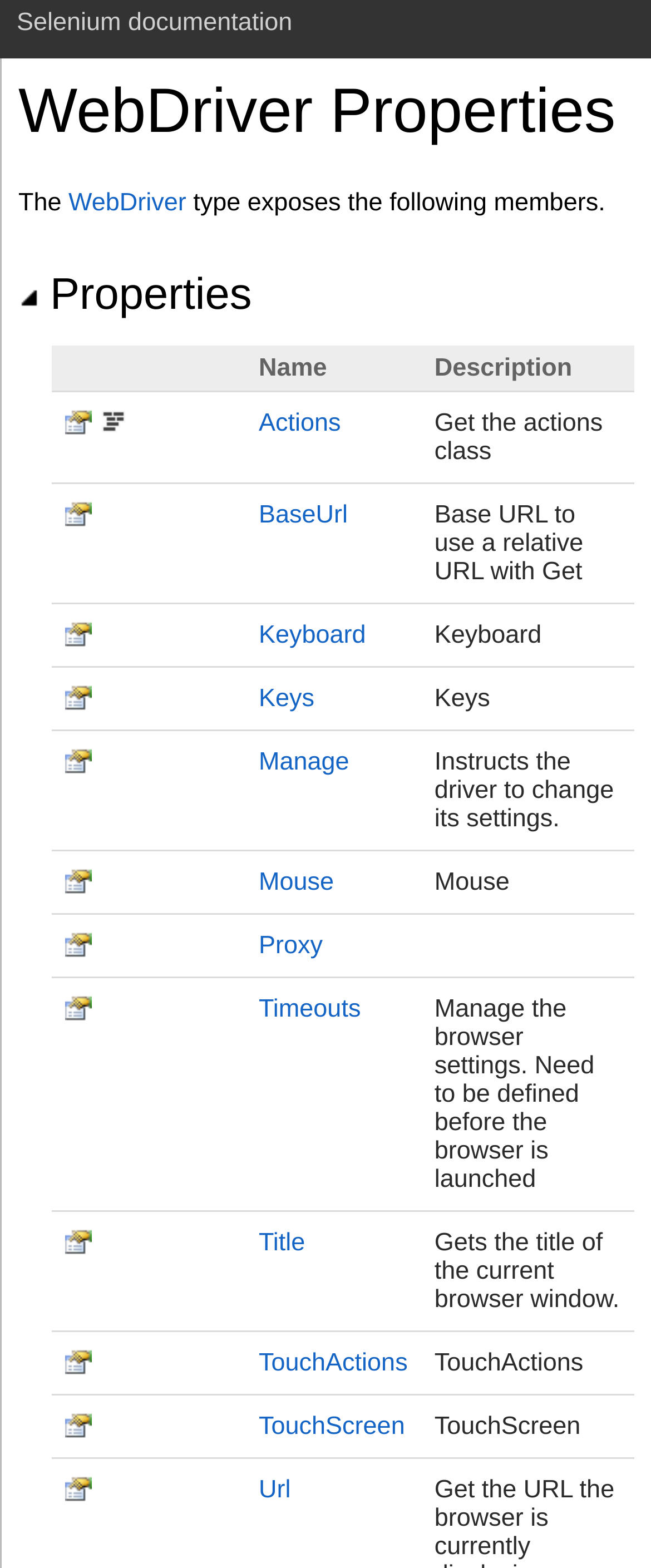From the element description: "TouchScreen", extract the bounding box coordinates of the UI element. The coordinates should be expressed as four float numbers between 0 and 1, in the order [left, top, right, bottom].

[0.397, 0.901, 0.622, 0.919]